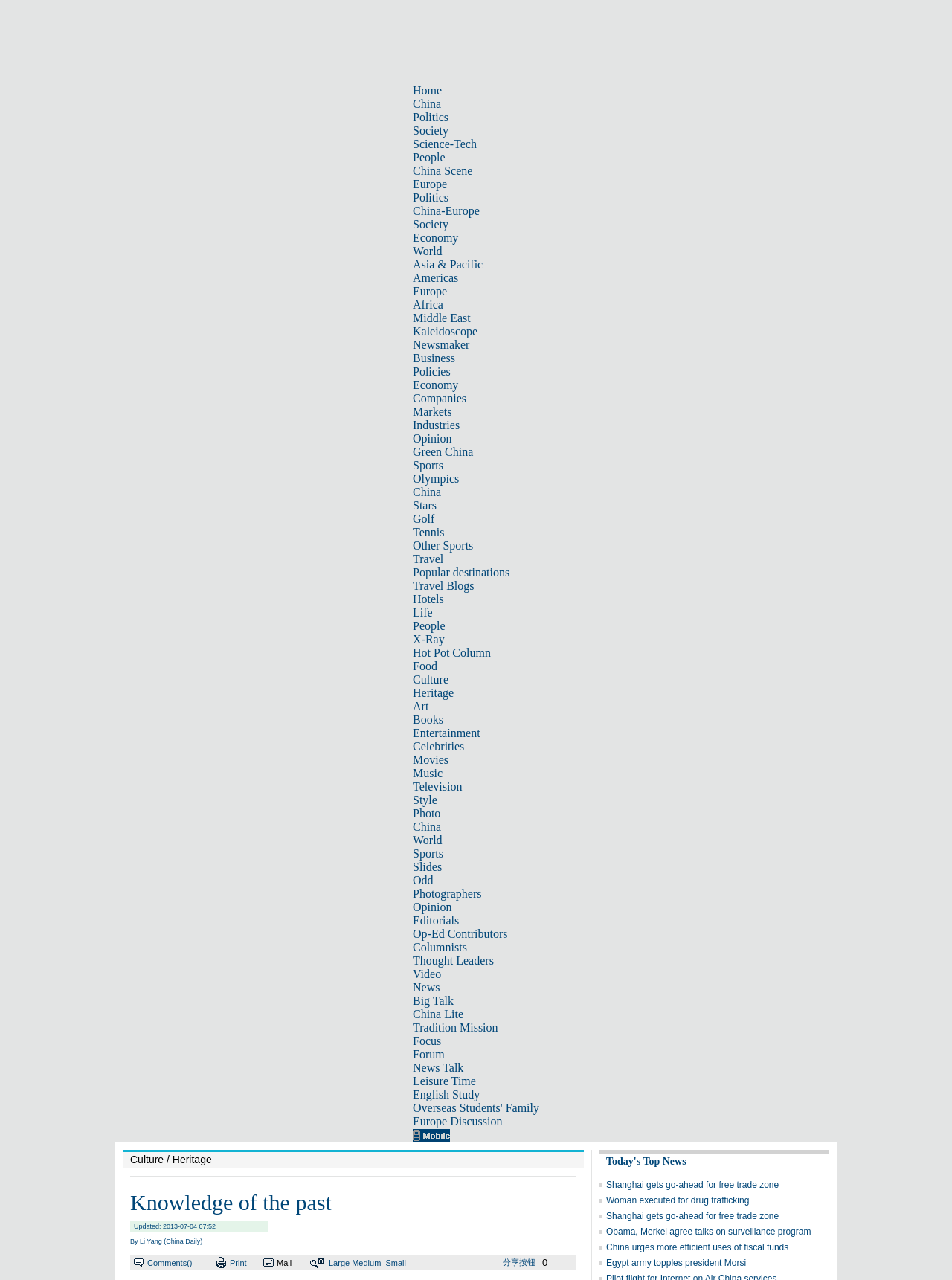Extract the bounding box coordinates of the UI element described: "Woman executed for drug trafficking". Provide the coordinates in the format [left, top, right, bottom] with values ranging from 0 to 1.

[0.637, 0.934, 0.787, 0.942]